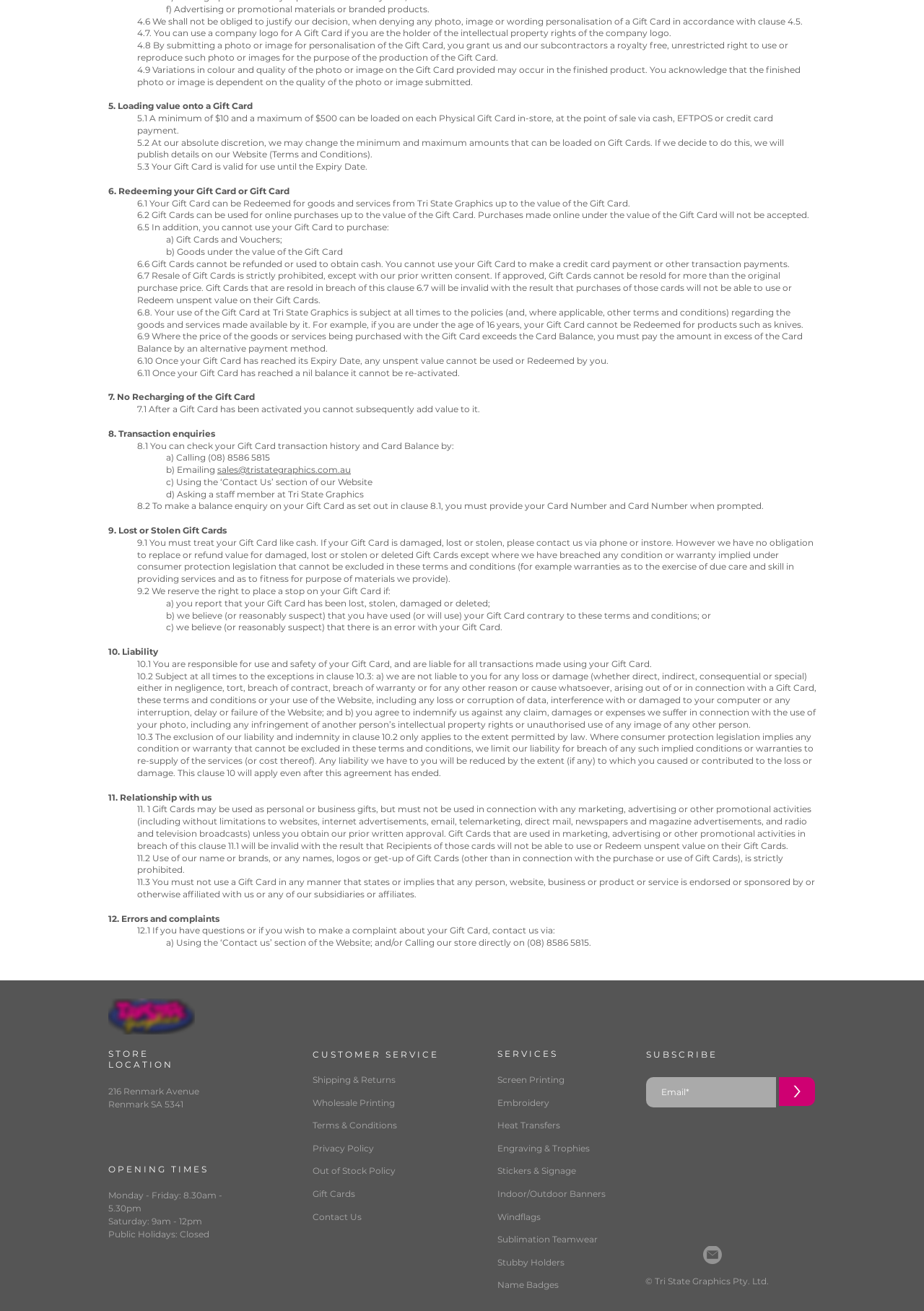What is the maximum amount that can be loaded on each Physical Gift Card in-store?
Please describe in detail the information shown in the image to answer the question.

According to the webpage, clause 5.1 states that a minimum of $10 and a maximum of $500 can be loaded on each Physical Gift Card in-store, at the point of sale via cash, EFTPOS or credit card payment.